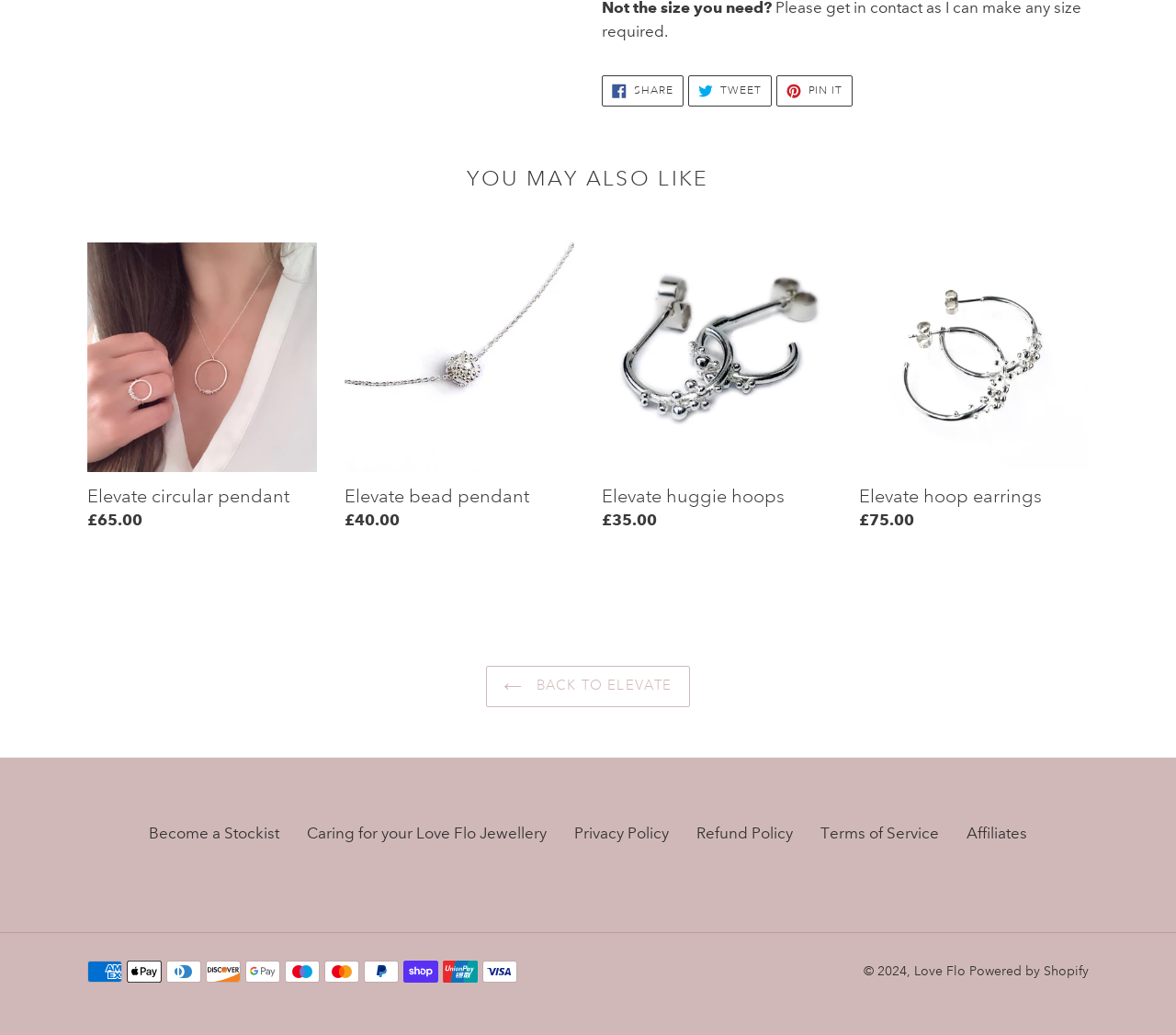Find the bounding box coordinates for the HTML element specified by: "Elevate bead pendant".

[0.293, 0.234, 0.488, 0.522]